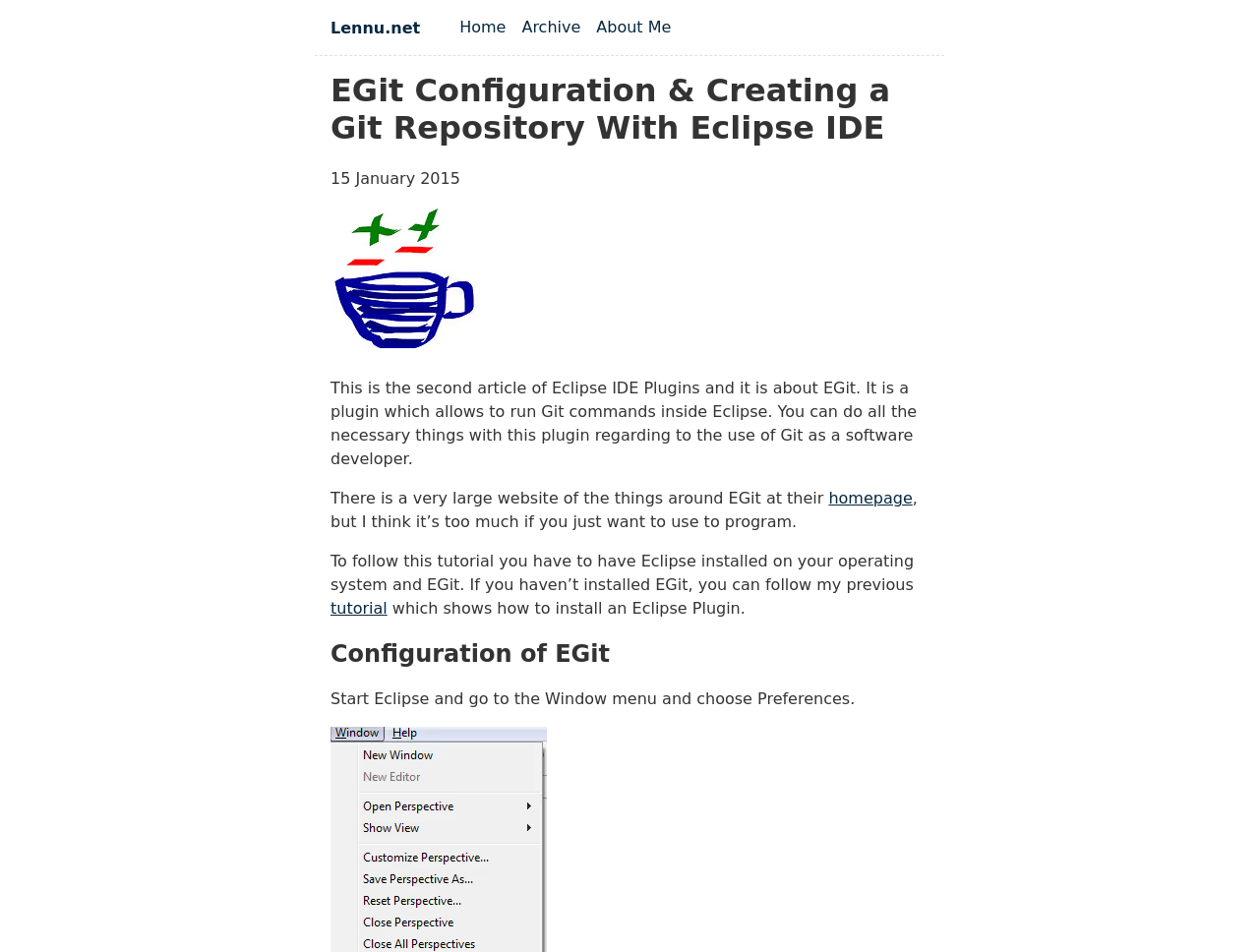Find the bounding box coordinates for the element described here: "About Me".

[0.474, 0.019, 0.533, 0.038]